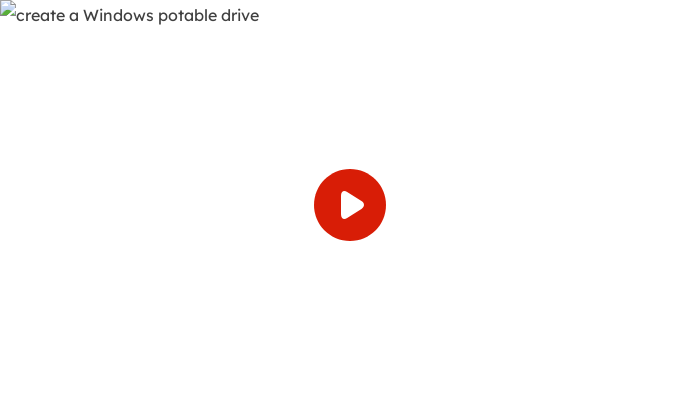Offer a detailed explanation of the image.

This image features a video tutorial titled "create a Windows portable drive." It showcases a prominent play button at the center, highlighted in a vibrant red color, inviting viewers to click and watch the tutorial. The context of the video is to guide users through the process of creating a Windows To Go bootable USB drive, a useful feature for those looking to run Windows from a USB device. The title indicates that it offers a practical visual guide, likely detailing the steps necessary for the creation process.